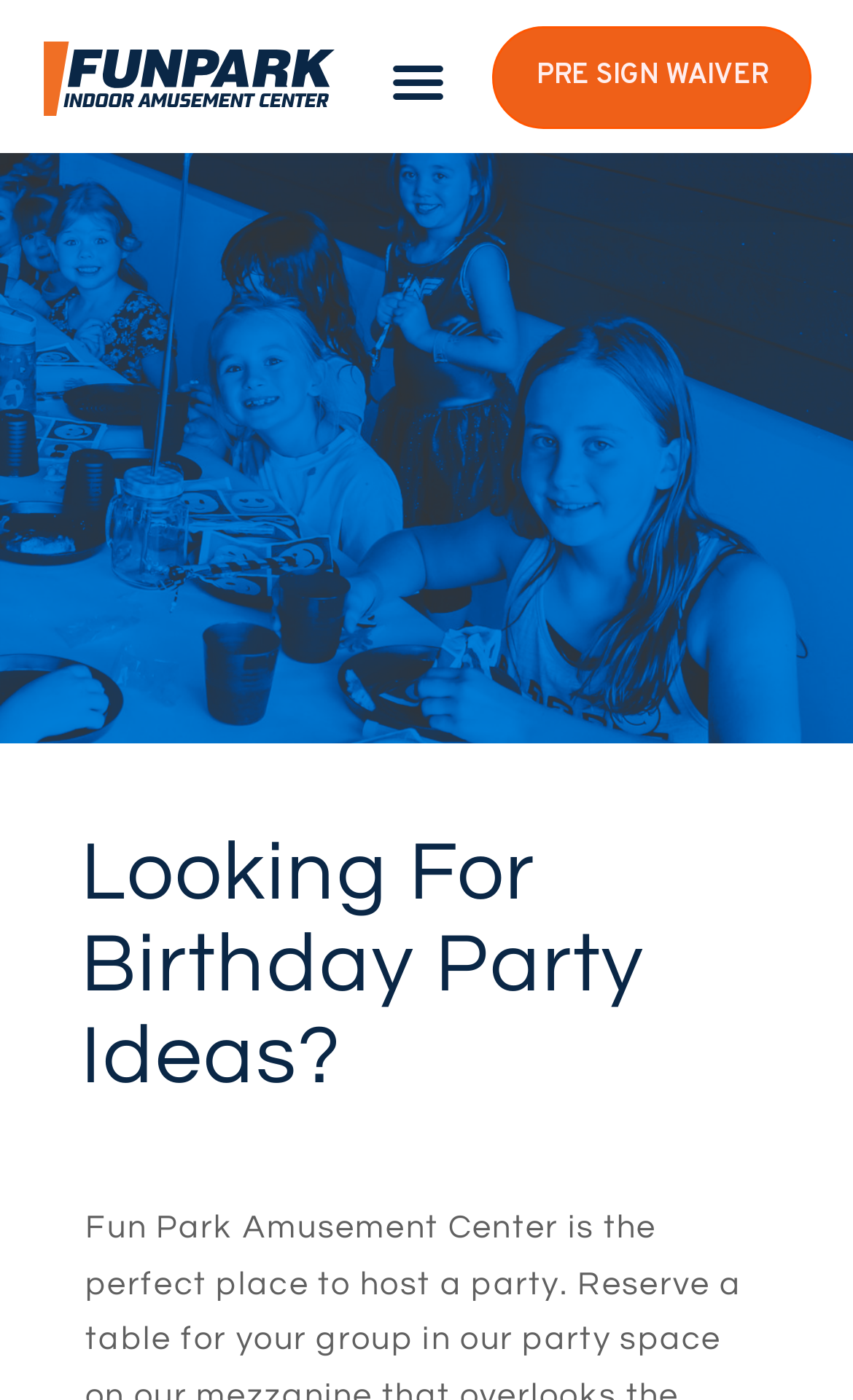Locate the primary heading on the webpage and return its text.

Looking For Birthday Party Ideas?